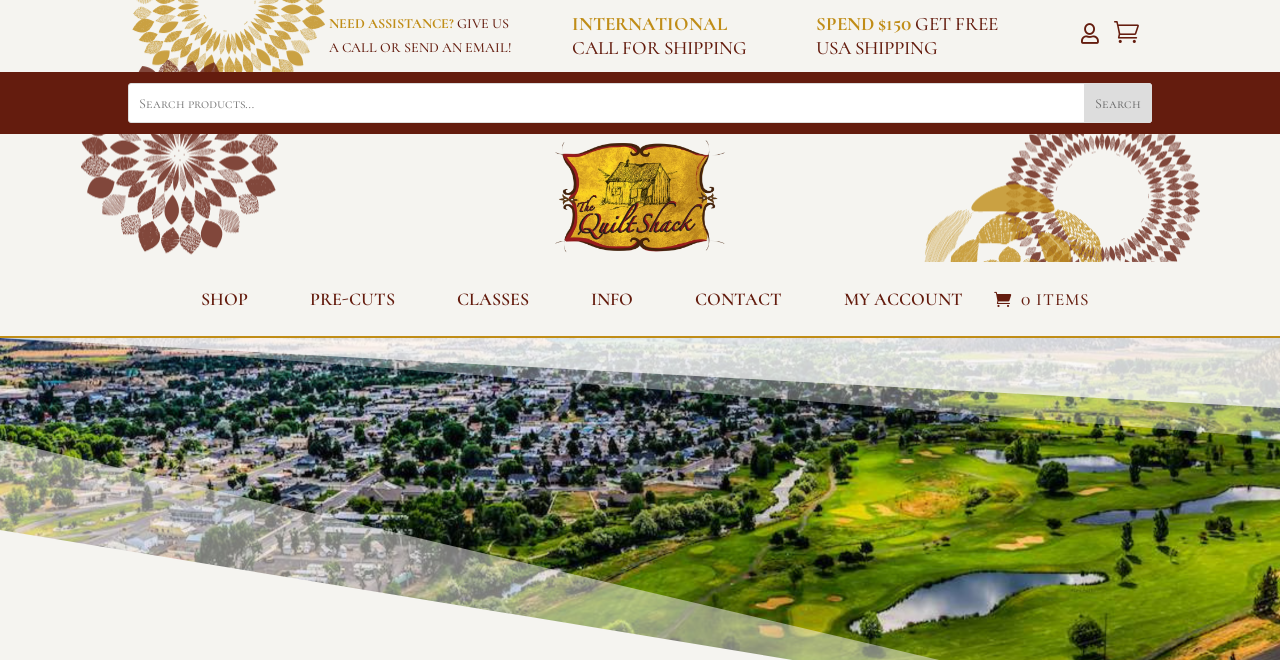Offer a detailed account of what is visible on the webpage.

The webpage is about Prineville Happenings - The Quilt Shack. At the top, there are three short lines of text: "NEED ASSISTANCE?", "GIVE US A CALL OR SEND AN EMAIL!", and "INTERNATIONAL CALL FOR SHIPPING". 

To the right of these lines, there is a promotion: "SPEND $150 GET FREE USA SHIPPING". Below these elements, there are two social media icons and a search bar with a "Search" button. 

On the left side of the page, there is a large image. Below the image, there is a navigation menu with six links: "SHOP", "PRE-CUTS", "CLASSES", "INFO", "CONTACT", and "MY ACCOUNT". 

At the bottom right corner of the page, there is a link showing the number of items in the shopping cart, which is currently zero.